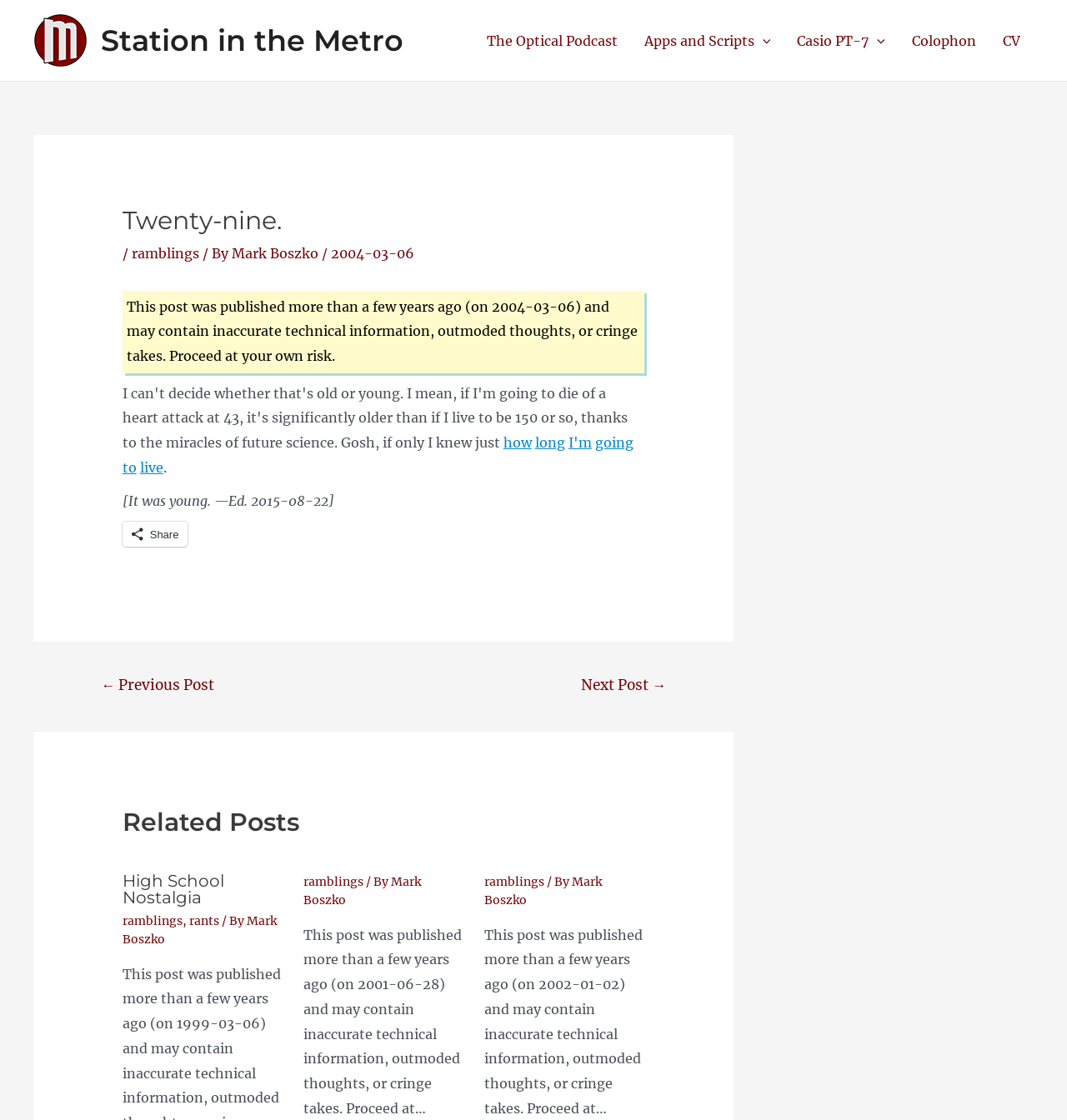Please determine the bounding box coordinates of the clickable area required to carry out the following instruction: "Share the post". The coordinates must be four float numbers between 0 and 1, represented as [left, top, right, bottom].

[0.115, 0.466, 0.176, 0.488]